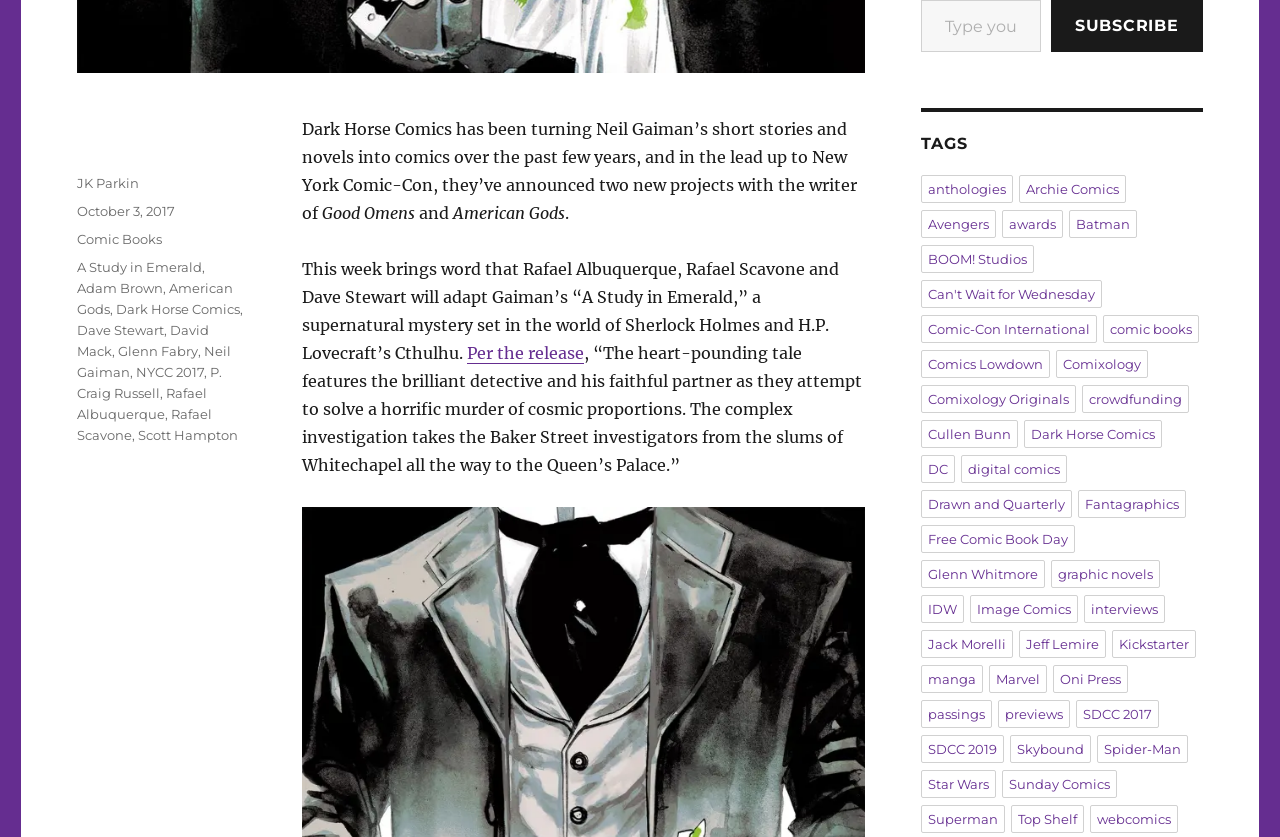Extract the bounding box coordinates for the described element: "David Mack". The coordinates should be represented as four float numbers between 0 and 1: [left, top, right, bottom].

[0.06, 0.384, 0.163, 0.429]